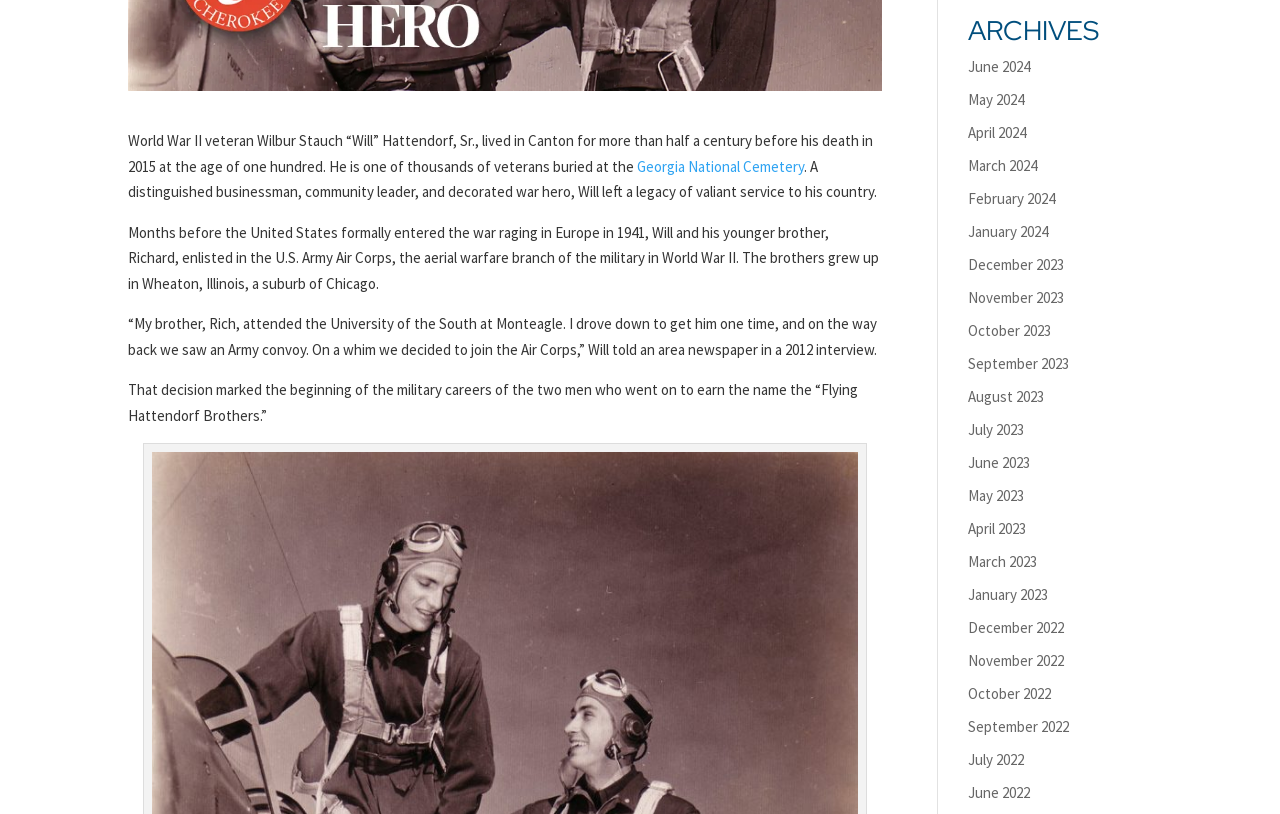Using the description: "June 2022", identify the bounding box of the corresponding UI element in the screenshot.

[0.756, 0.961, 0.805, 0.985]